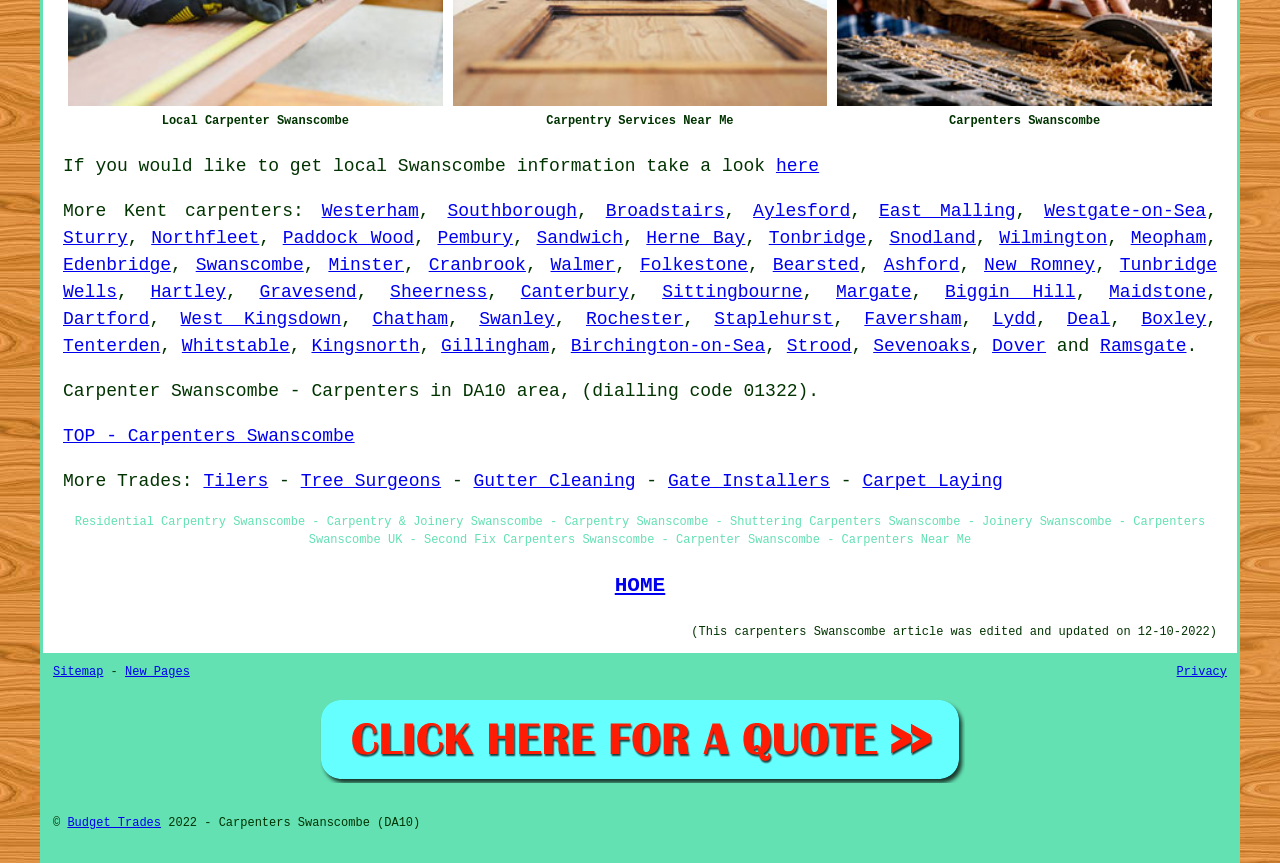Bounding box coordinates are specified in the format (top-left x, top-left y, bottom-right x, bottom-right y). All values are floating point numbers bounded between 0 and 1. Please provide the bounding box coordinate of the region this sentence describes: Swanscombe

[0.153, 0.295, 0.237, 0.319]